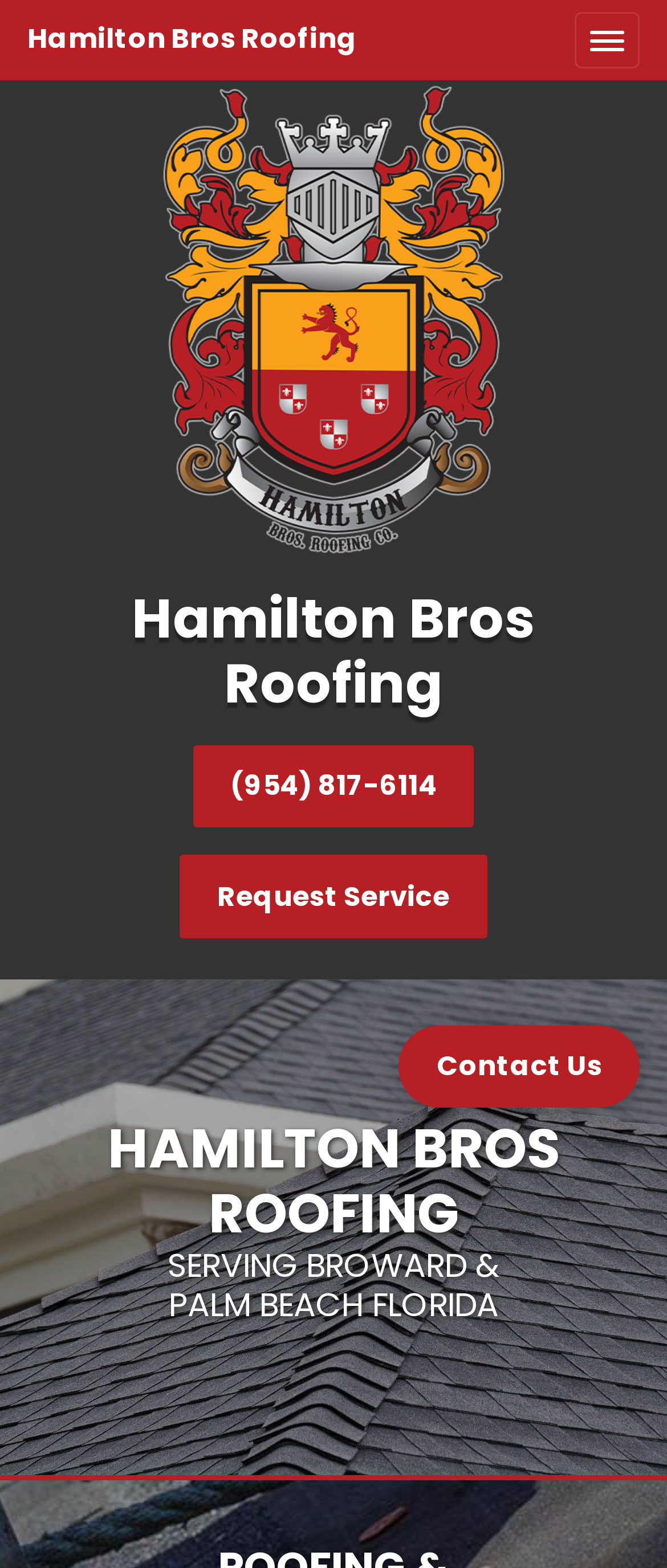Using the provided element description: "Request Service", determine the bounding box coordinates of the corresponding UI element in the screenshot.

[0.27, 0.545, 0.73, 0.598]